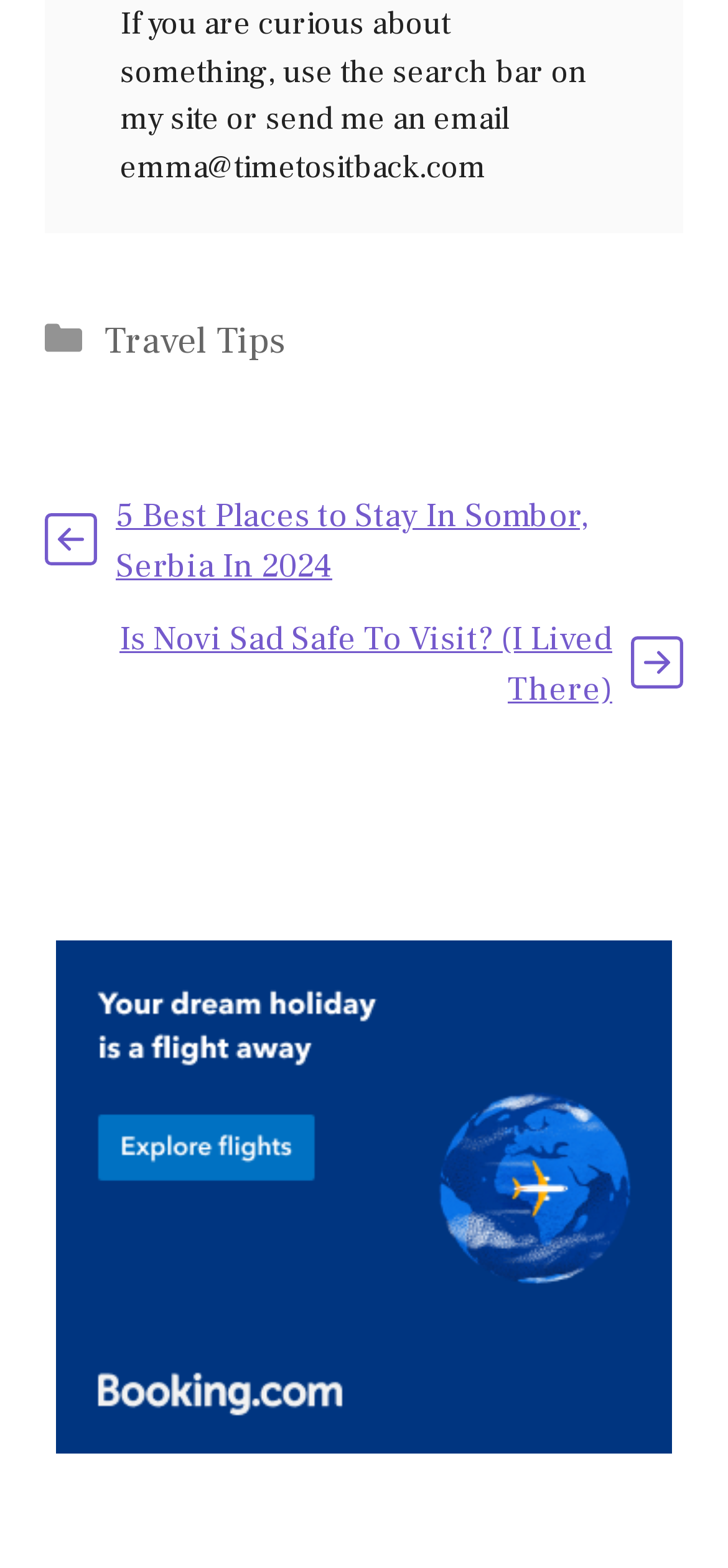How many links are there in the main content area?
Examine the webpage screenshot and provide an in-depth answer to the question.

I counted the links in the main content area by excluding the links in the footer and the search bar at the bottom. There are three links: '5 Best Places to Stay In Sombor, Serbia In 2024', 'Is Novi Sad Safe To Visit? (I Lived There)', and an empty link with an image.